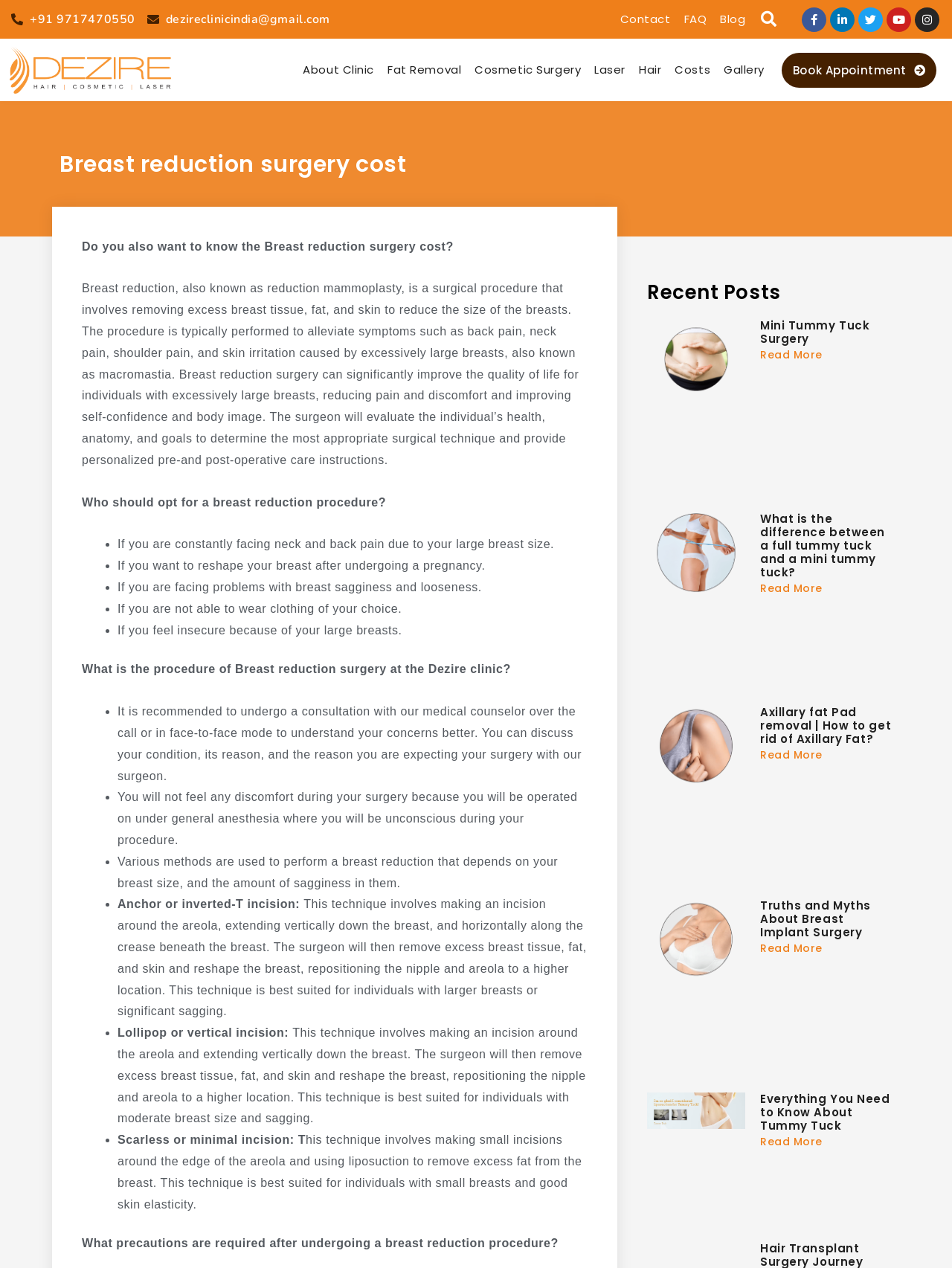Using the provided element description "About Clinic", determine the bounding box coordinates of the UI element.

[0.317, 0.042, 0.395, 0.069]